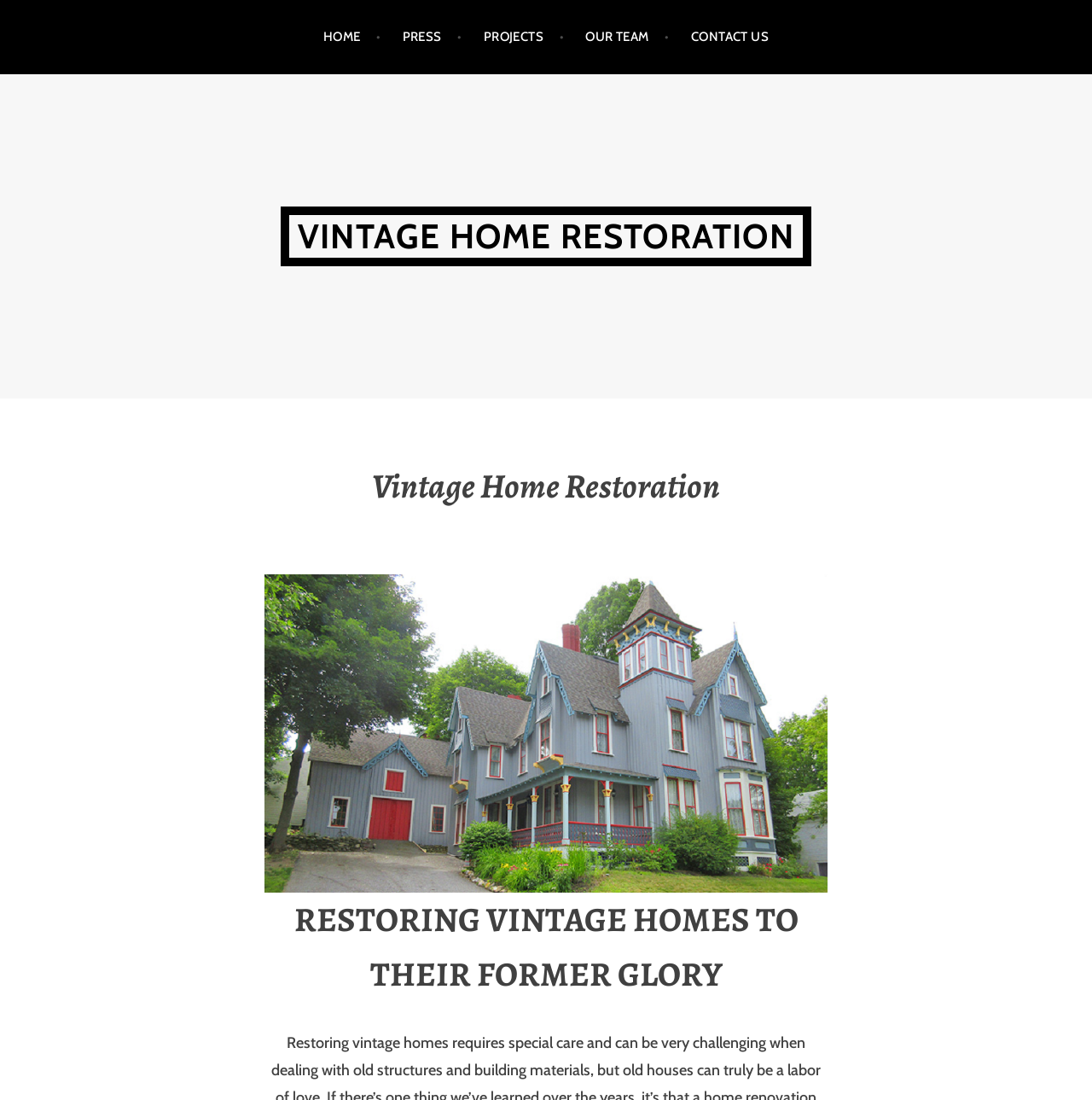From the element description Vintage Home Restoration, predict the bounding box coordinates of the UI element. The coordinates must be specified in the format (top-left x, top-left y, bottom-right x, bottom-right y) and should be within the 0 to 1 range.

[0.257, 0.187, 0.743, 0.242]